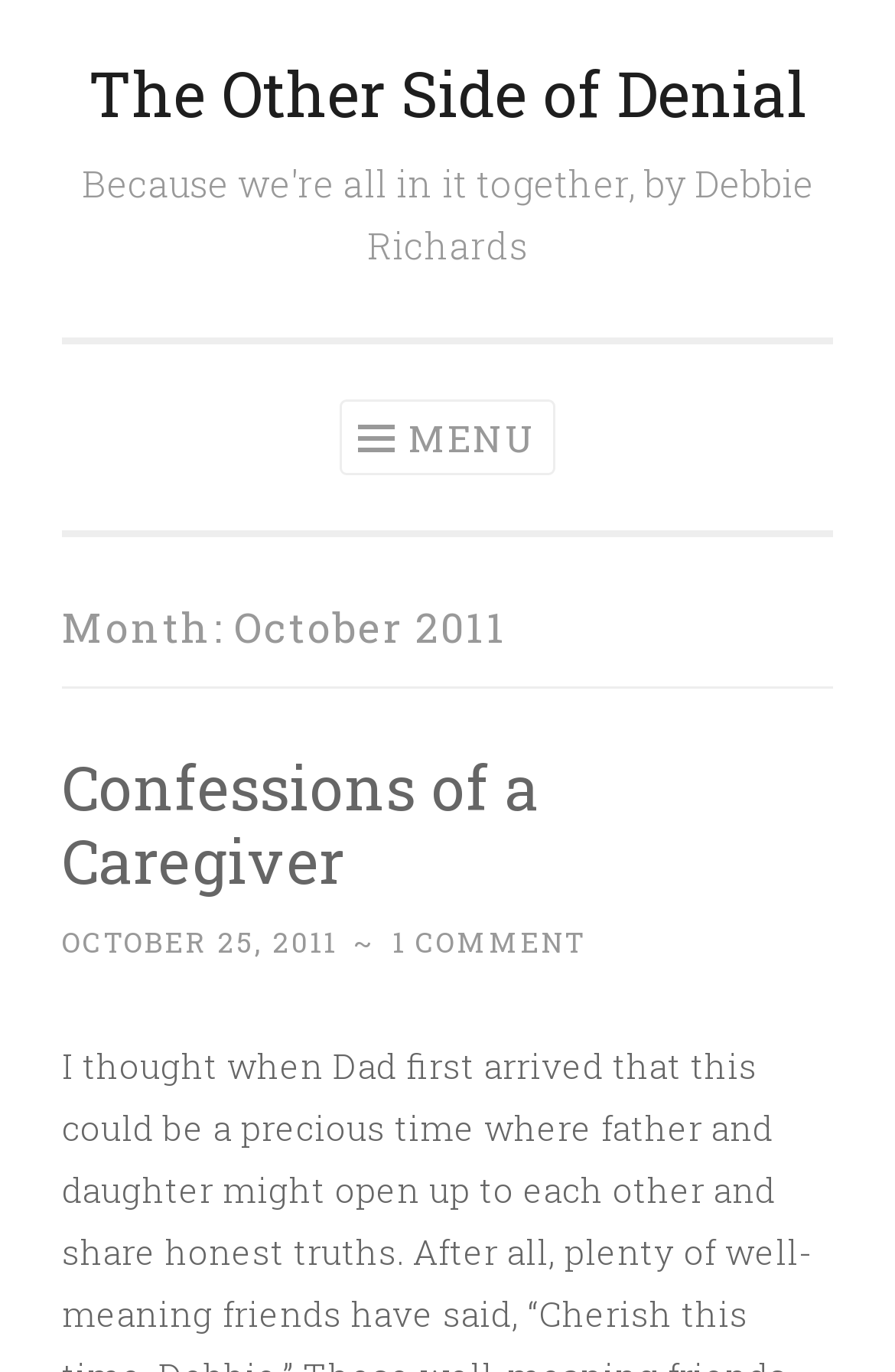Provide the bounding box coordinates for the UI element that is described as: "The Other Side of Denial".

[0.099, 0.038, 0.901, 0.097]